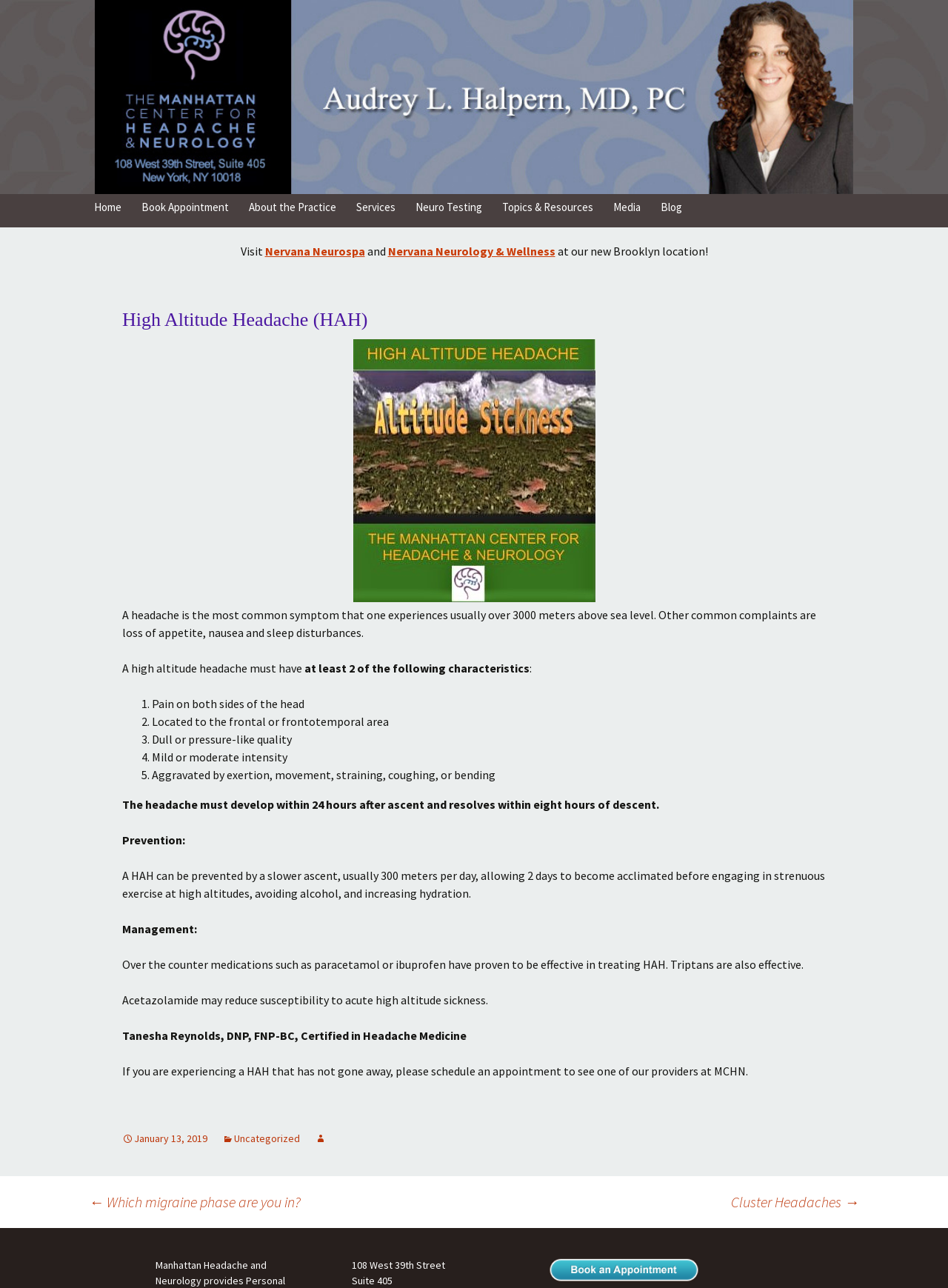Please find the bounding box coordinates of the clickable region needed to complete the following instruction: "Click the '← Which migraine phase are you in?' link". The bounding box coordinates must consist of four float numbers between 0 and 1, i.e., [left, top, right, bottom].

[0.094, 0.926, 0.317, 0.94]